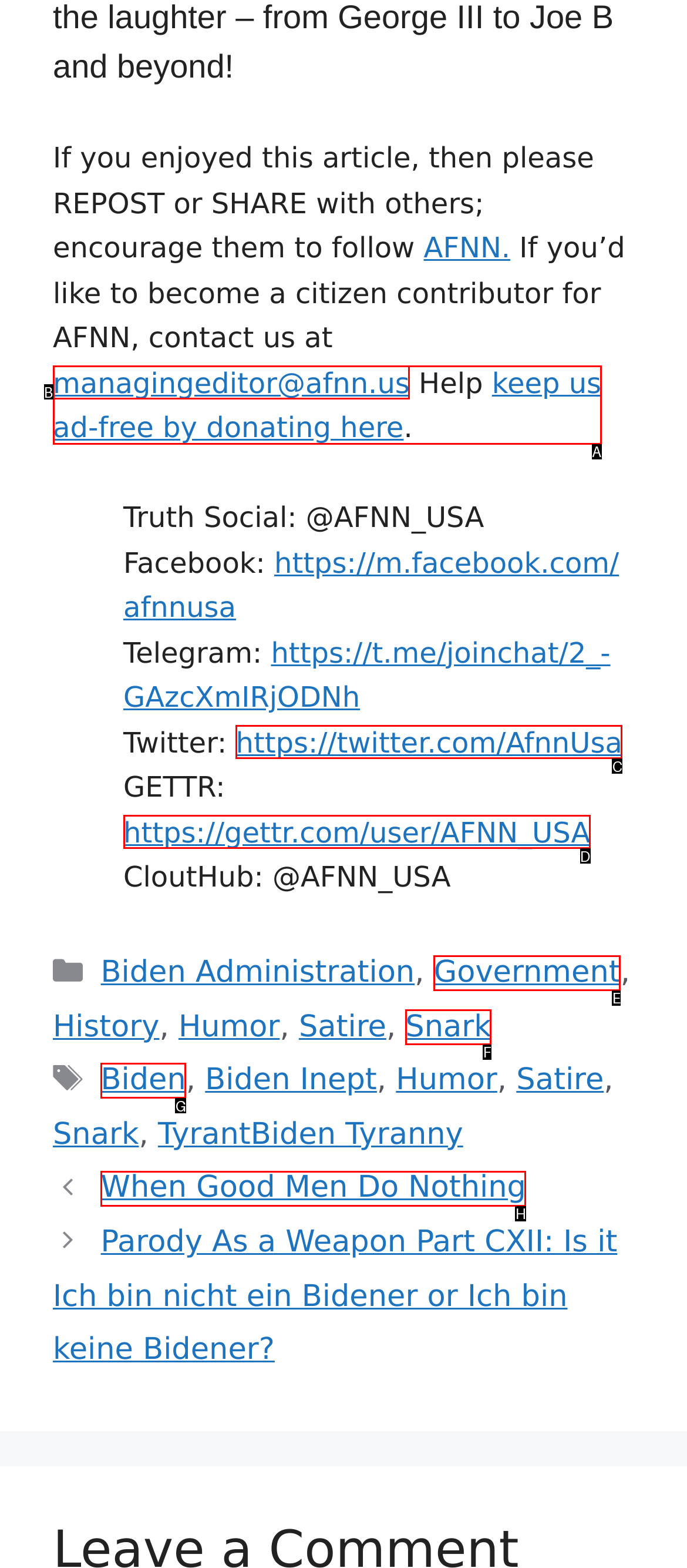Identify the HTML element that best matches the description: When Good Men Do Nothing. Provide your answer by selecting the corresponding letter from the given options.

H